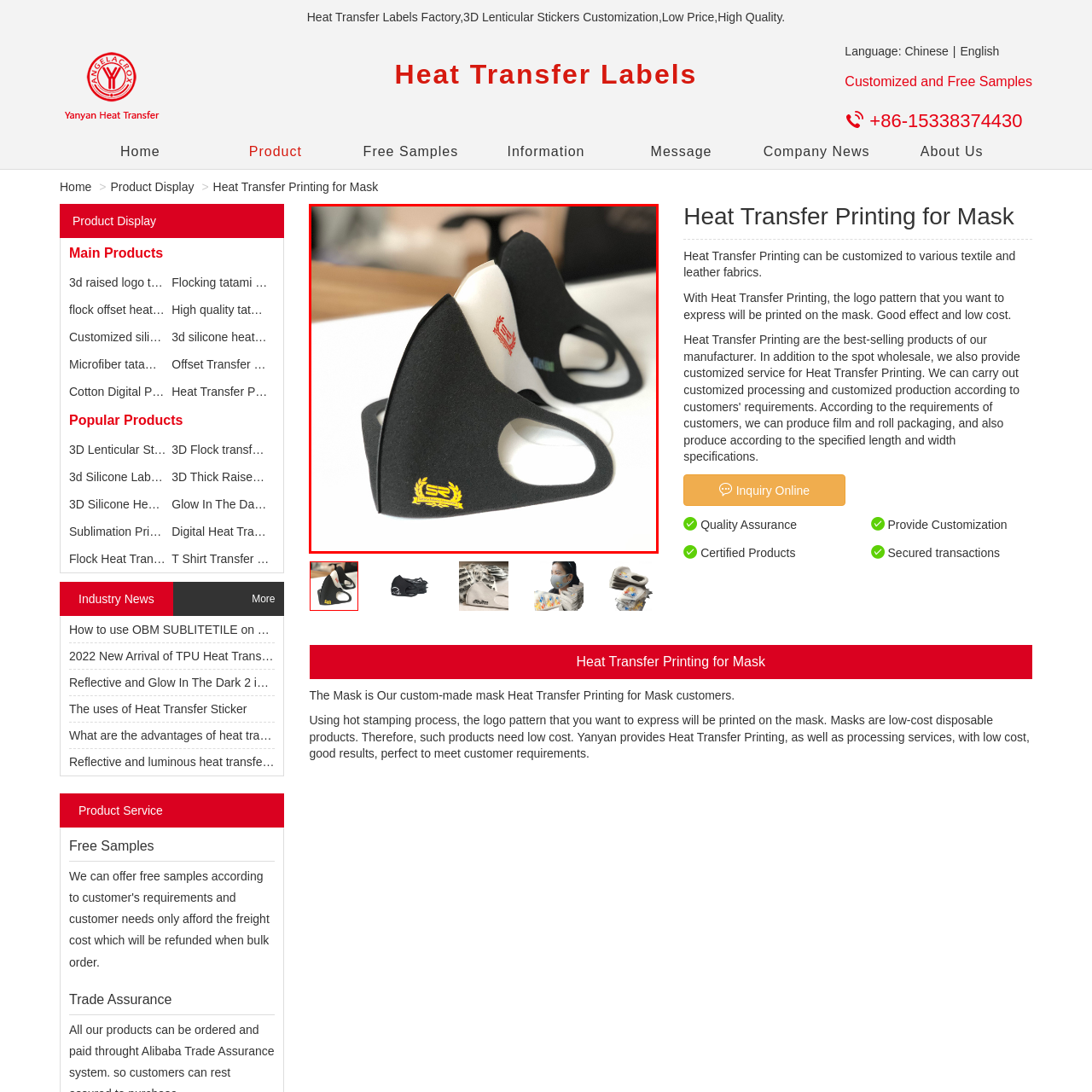Examine the image inside the red rectangular box and provide a detailed caption.

The image displays an assortment of stylish masks designed for heat transfer printing, showcasing a sleek black exterior with distinctive, colorful logos prominently displayed on the front. The mask to the left features a vibrant yellow emblem, while the one on the right presents a striking graphic in red. Both masks are crafted from soft, flexible materials that ensure comfort and ease of wear. This collection exemplifies customization for various textile and leather fabrics and is highlighted as part of a service that offers low-cost, high-quality printing solutions. The presentation underscores the effectiveness and affordability of using heat transfer techniques to create personalized designs, making them an ideal choice for promotional or individual use.